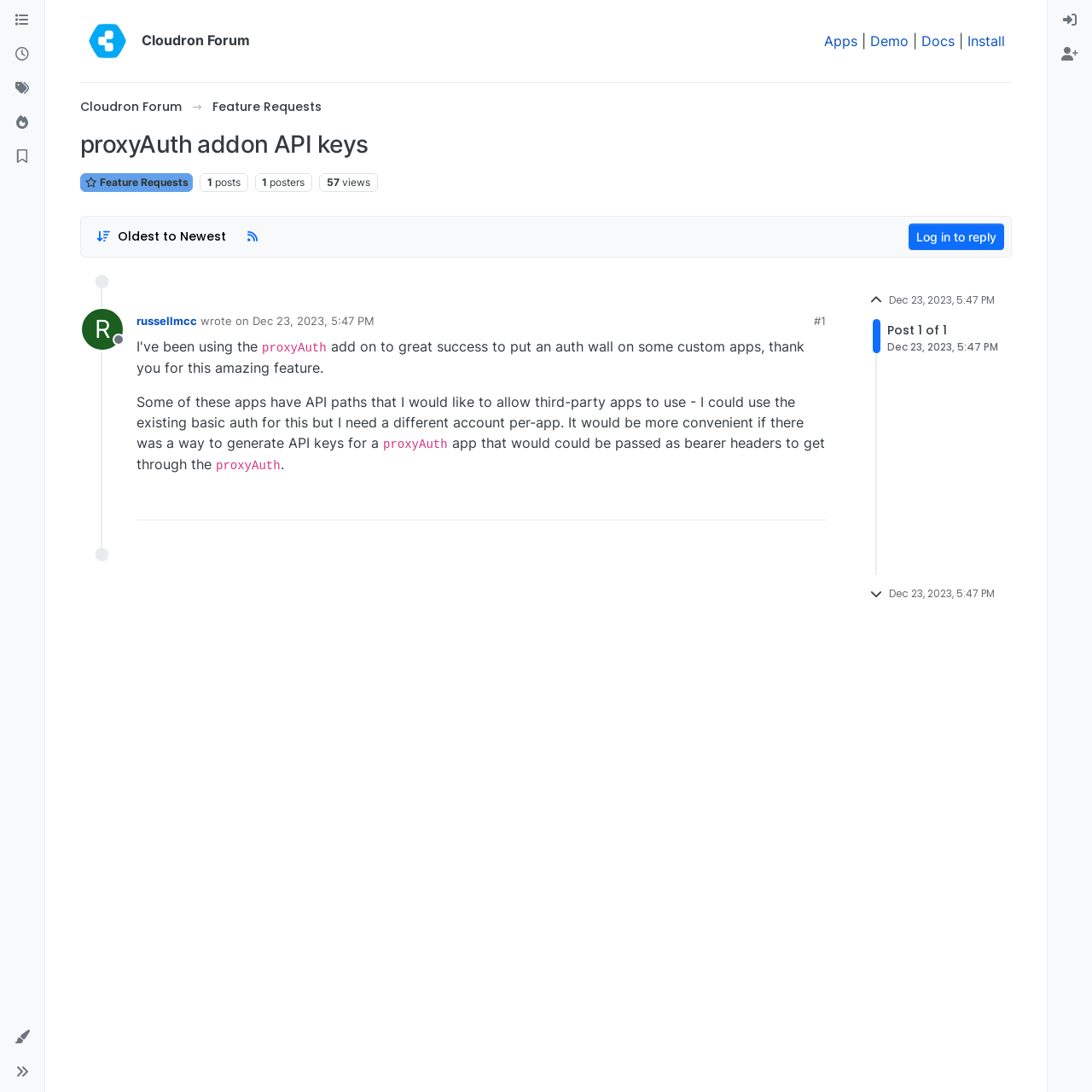How many posts are in this thread?
From the details in the image, provide a complete and detailed answer to the question.

The number of posts in this thread can be found at the bottom of the webpage, where it says 'Post 1 of 1'. This indicates that there is only one post in this thread.